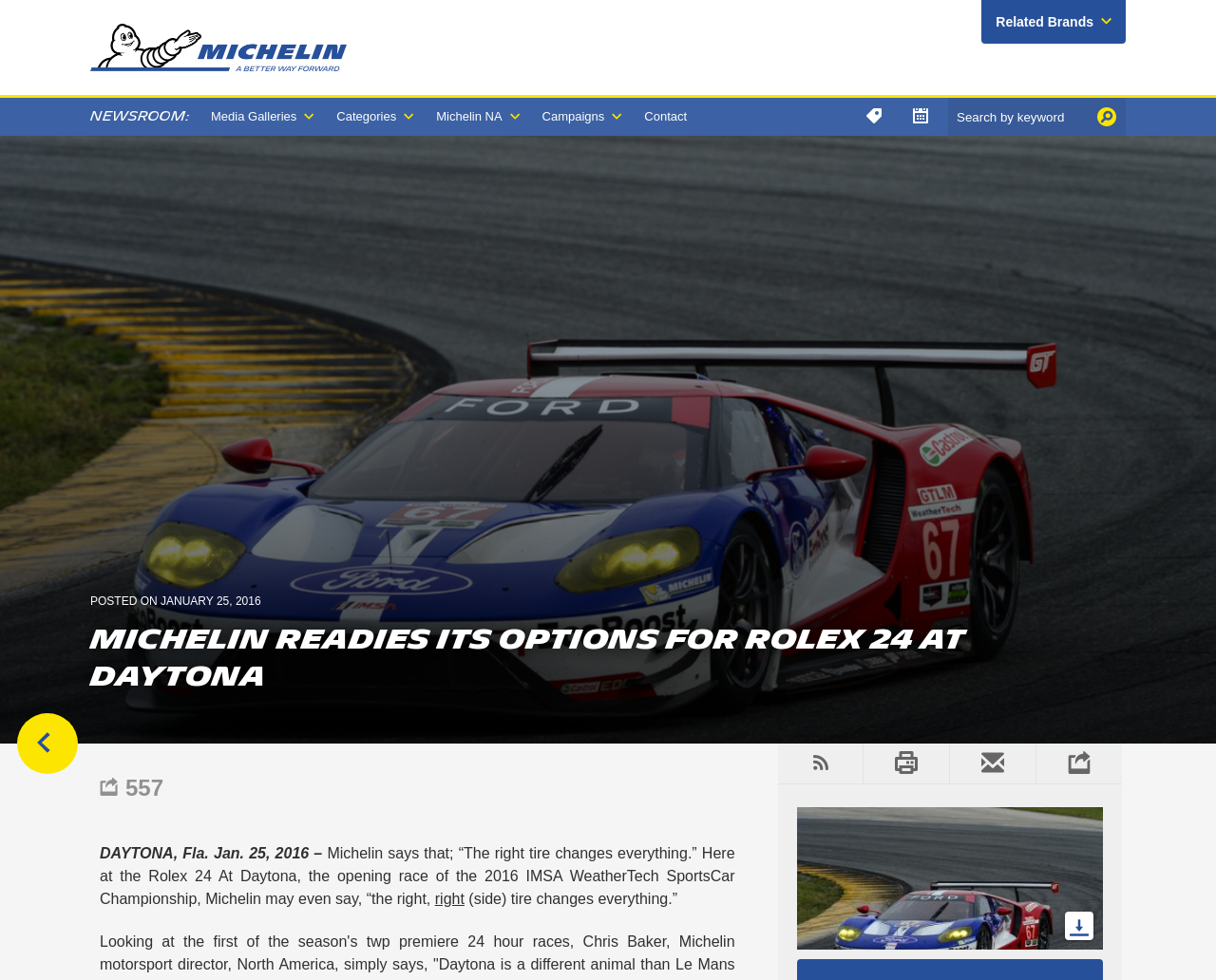Please specify the bounding box coordinates in the format (top-left x, top-left y, bottom-right x, bottom-right y), with all values as floating point numbers between 0 and 1. Identify the bounding box of the UI element described by: Michelin NA

[0.349, 0.1, 0.436, 0.139]